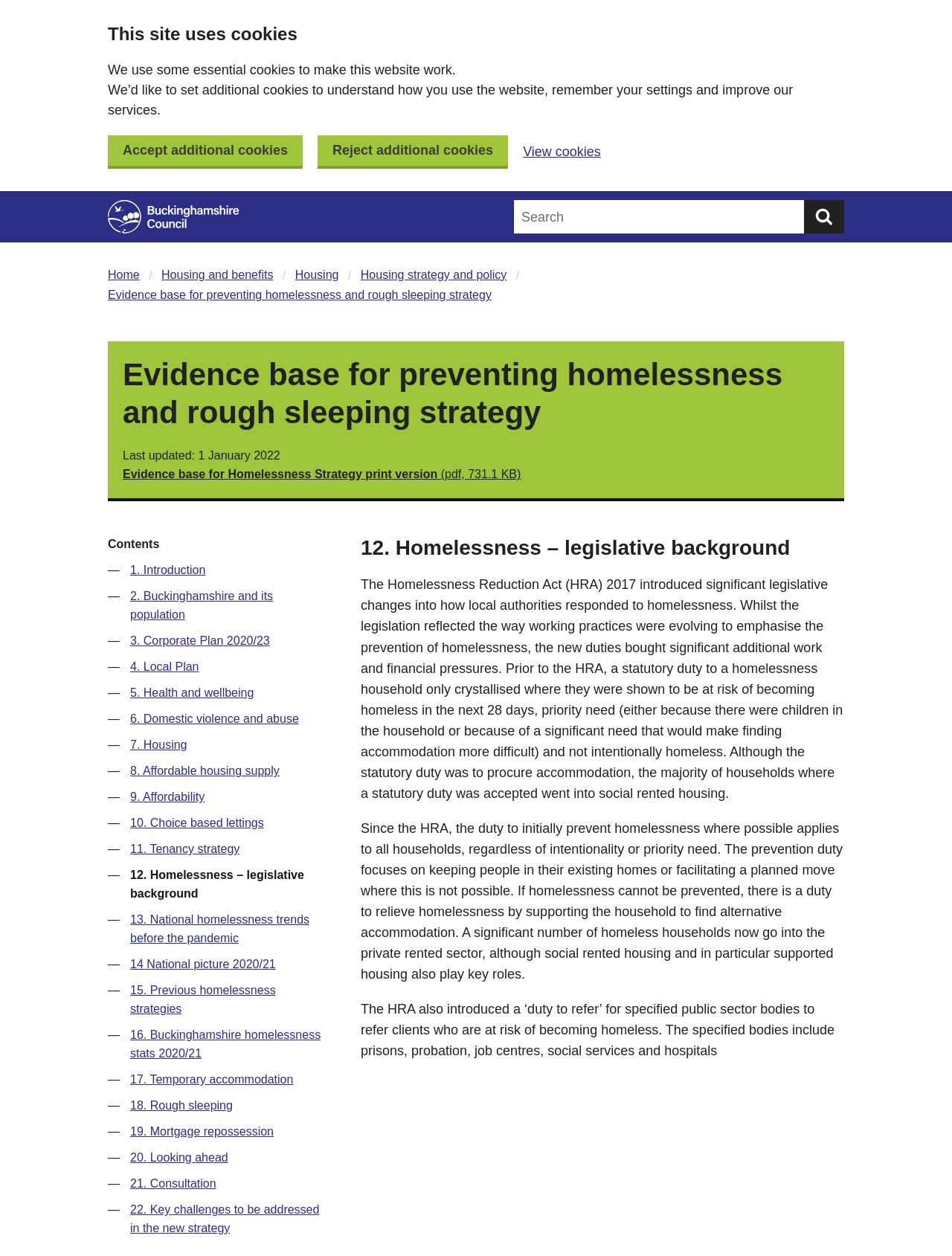Could you please study the image and provide a detailed answer to the question:
What is the purpose of the Homelessness Reduction Act?

I found the answer by reading the text under the heading '12. Homelessness – legislative background', which explains that the Homelessness Reduction Act introduced significant legislative changes to prevent homelessness.